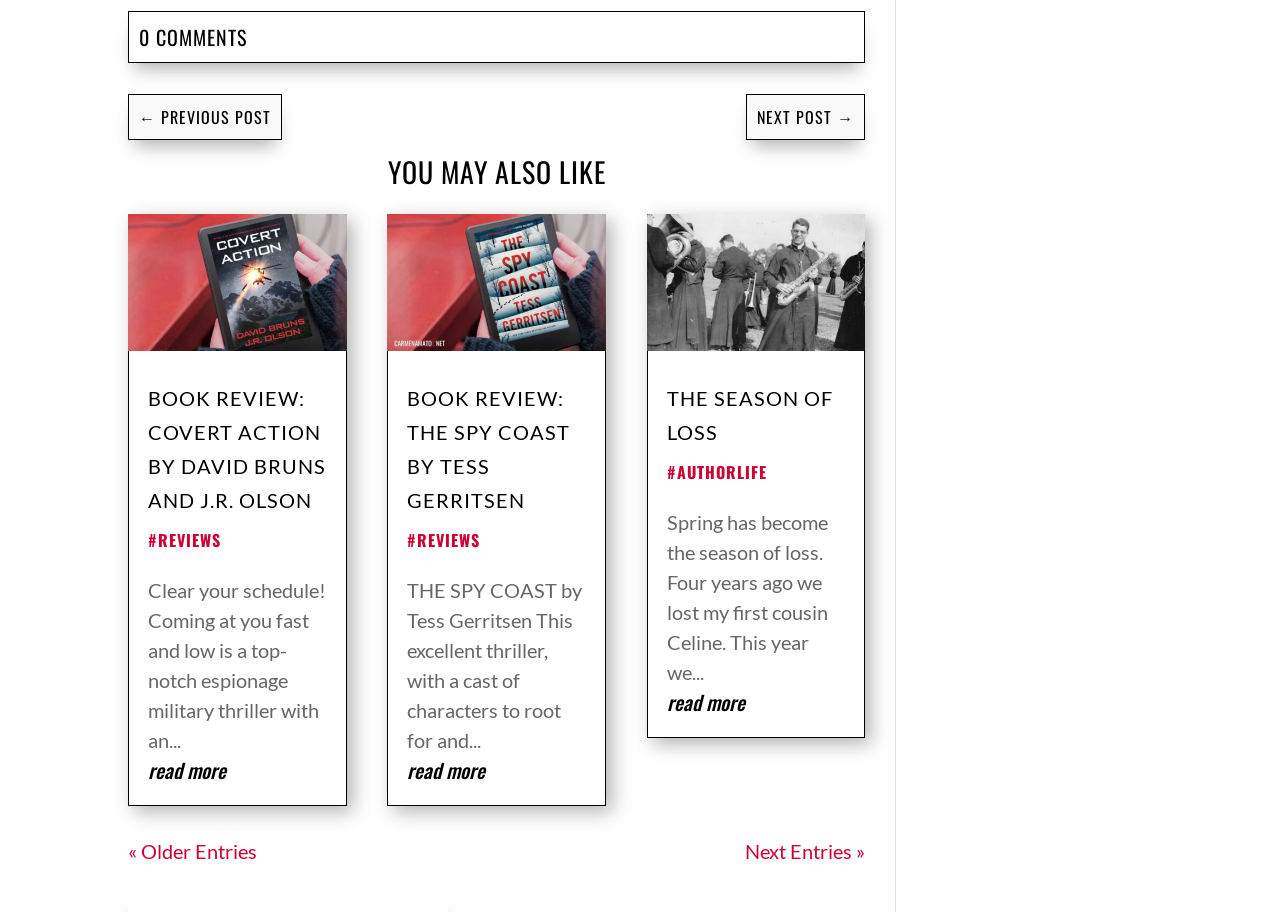Identify the bounding box coordinates of the region that needs to be clicked to carry out this instruction: "go to older entries". Provide these coordinates as four float numbers ranging from 0 to 1, i.e., [left, top, right, bottom].

[0.1, 0.92, 0.201, 0.947]